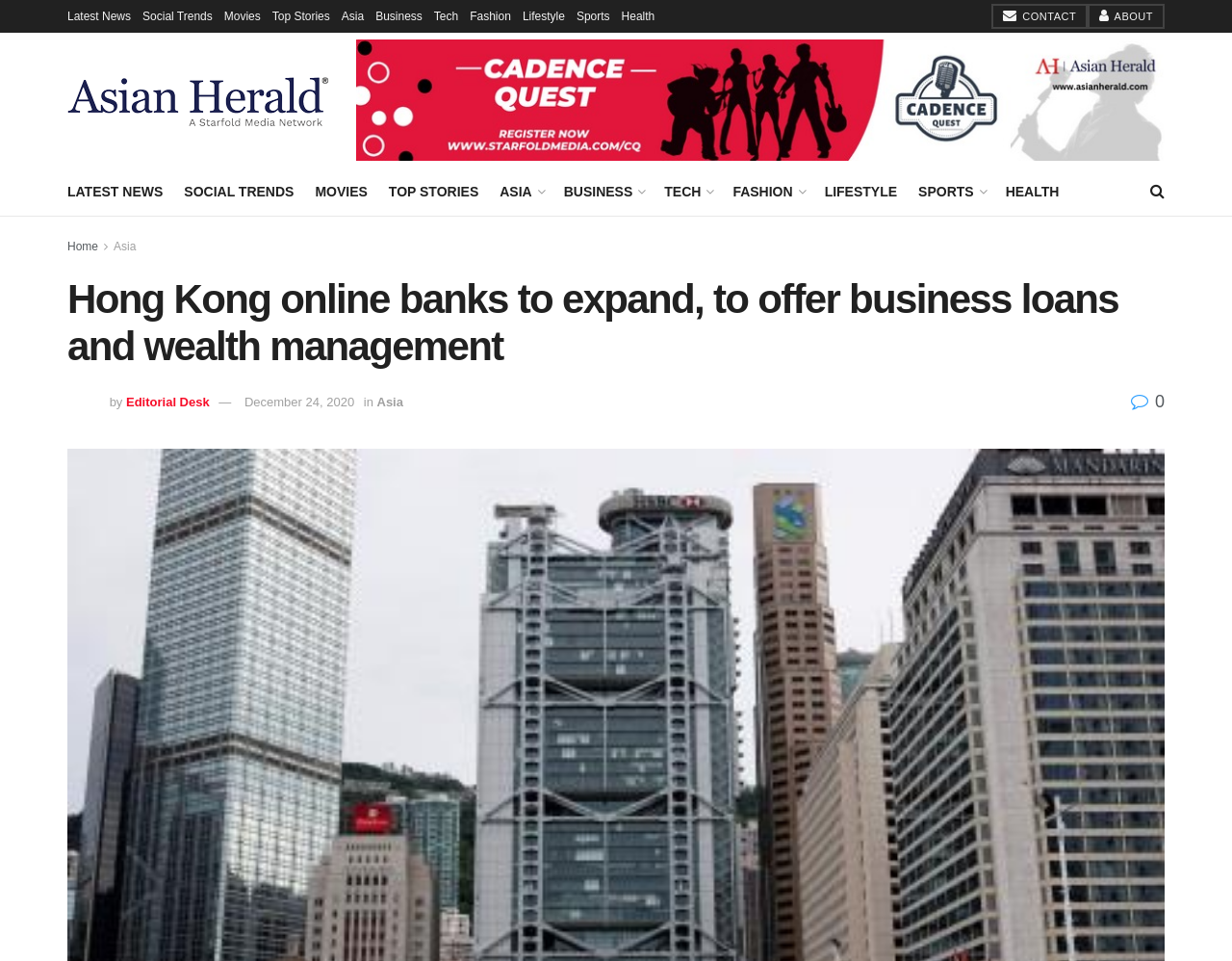Identify and provide the main heading of the webpage.

Hong Kong online banks to expand, to offer business loans and wealth management